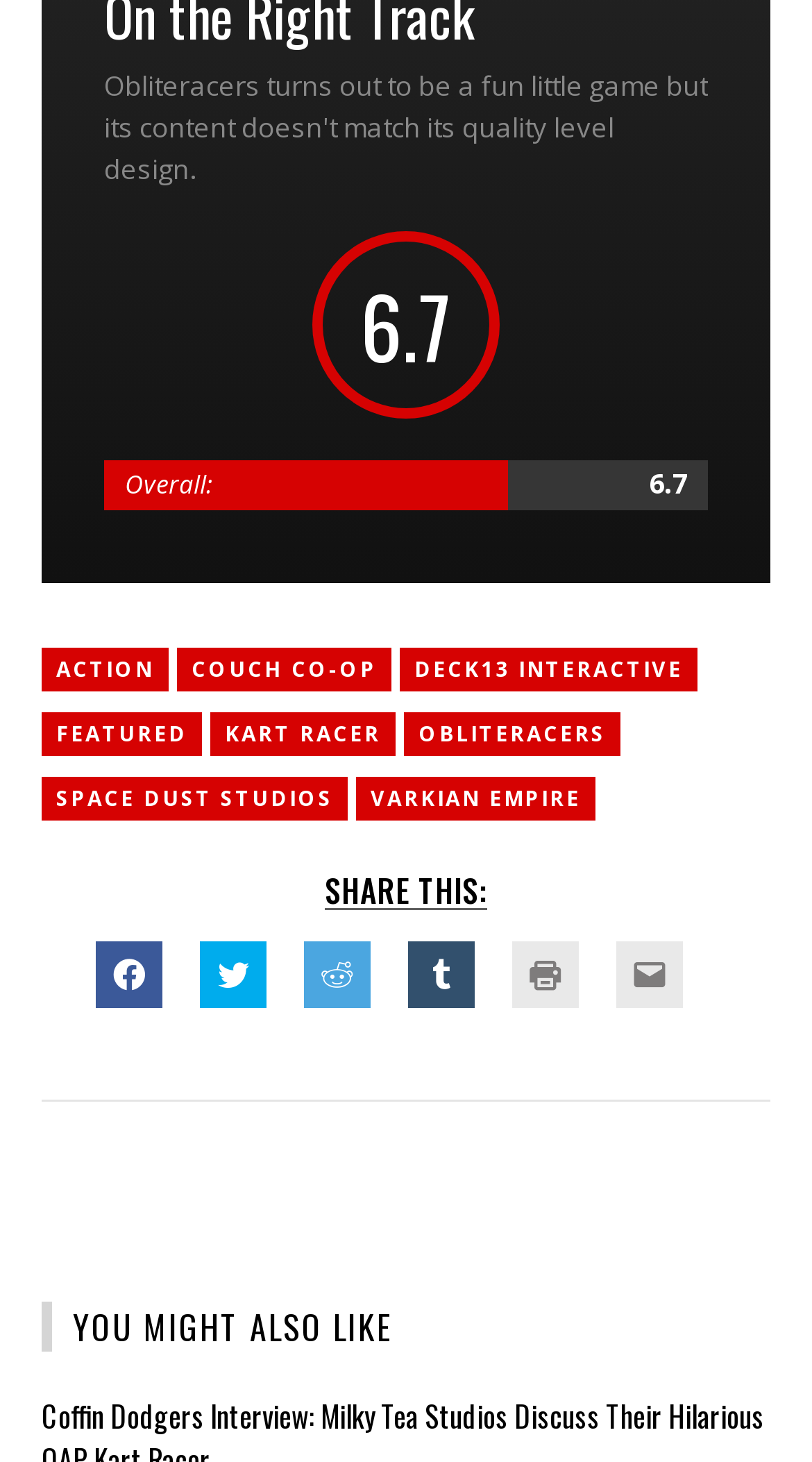Please identify the coordinates of the bounding box that should be clicked to fulfill this instruction: "Click to share on Facebook".

[0.118, 0.644, 0.2, 0.689]